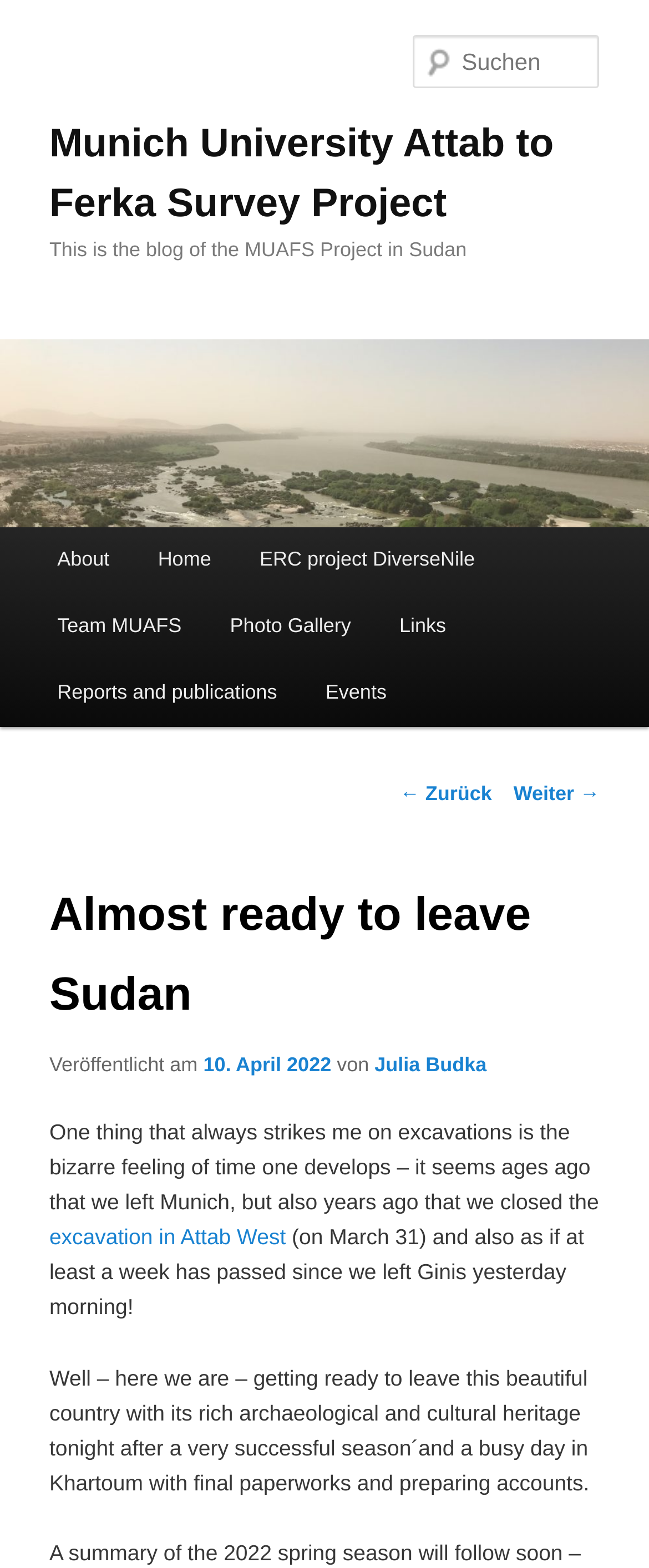What is the date of the blog post?
Look at the image and construct a detailed response to the question.

The date of the blog post can be found in the link element with the text '10. April 2022' which is located below the heading 'Almost ready to leave Sudan'.